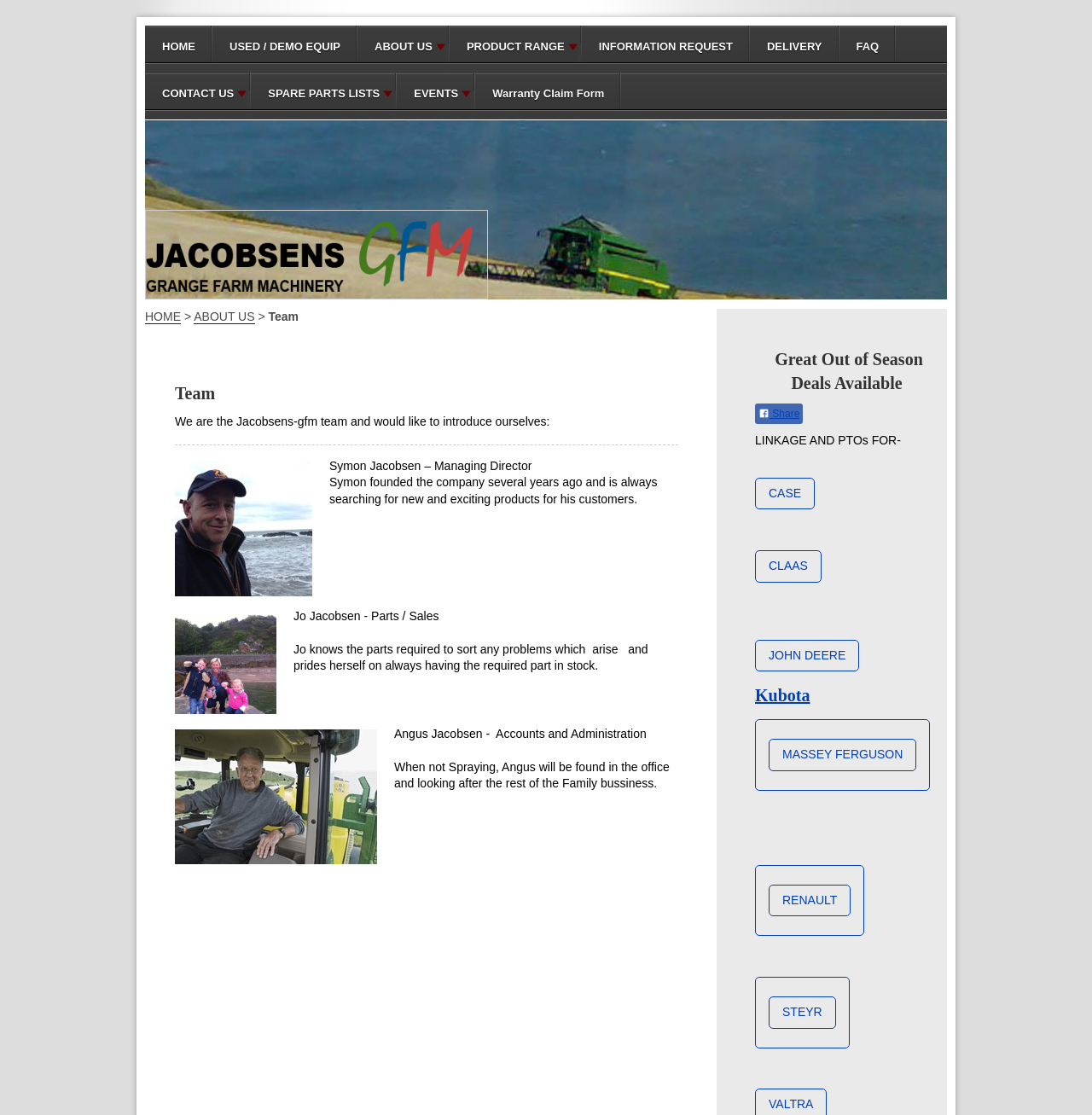What is the purpose of the 'INFORMATION REQUEST' link?
Could you please answer the question thoroughly and with as much detail as possible?

The purpose of the 'INFORMATION REQUEST' link can be inferred from its text and position on the webpage. It is likely that clicking on this link will allow users to request information about the company's products or services.